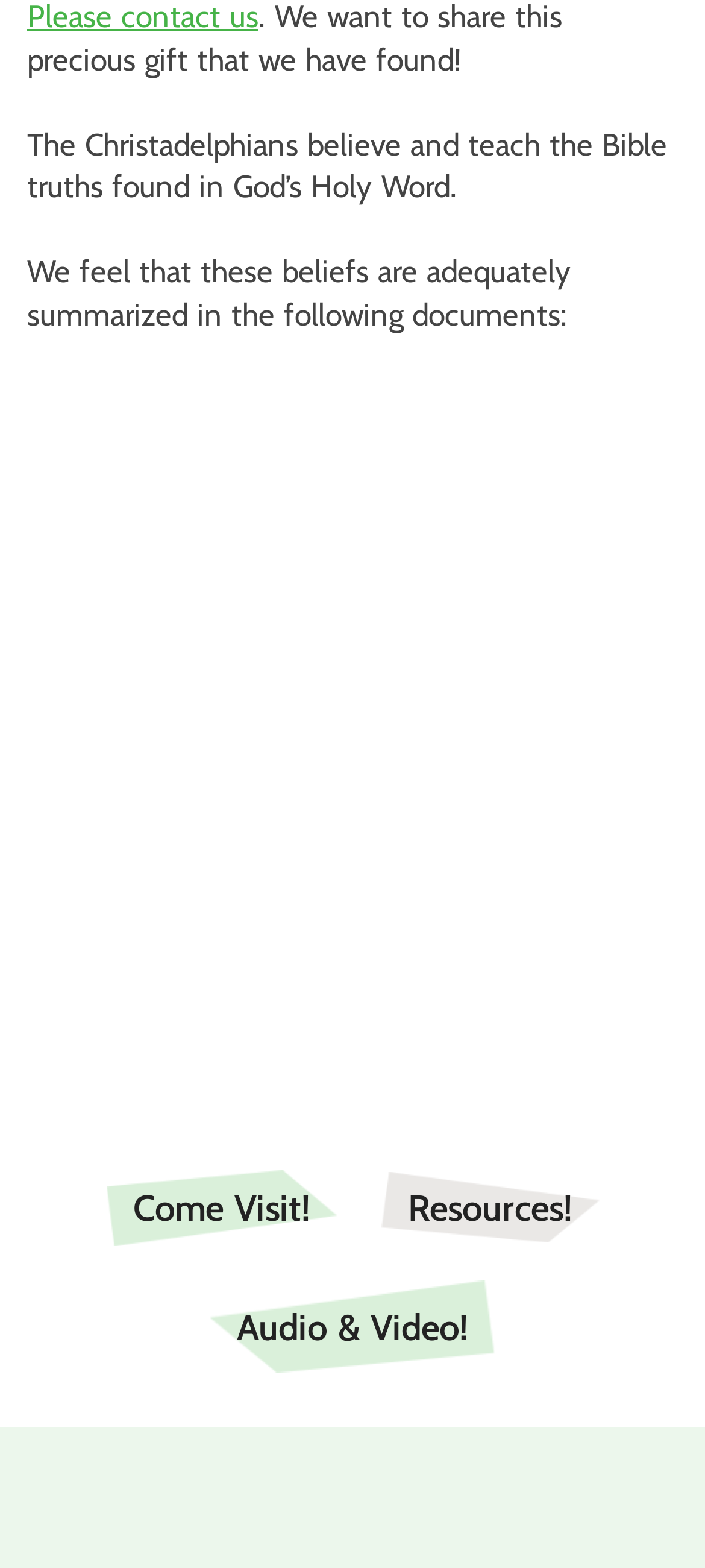What is the purpose of the webpage?
Using the information from the image, provide a comprehensive answer to the question.

Based on the static text and links on the webpage, it appears that the purpose of the webpage is to share Bible truths and provide resources related to the Christadelphians' beliefs and teachings.